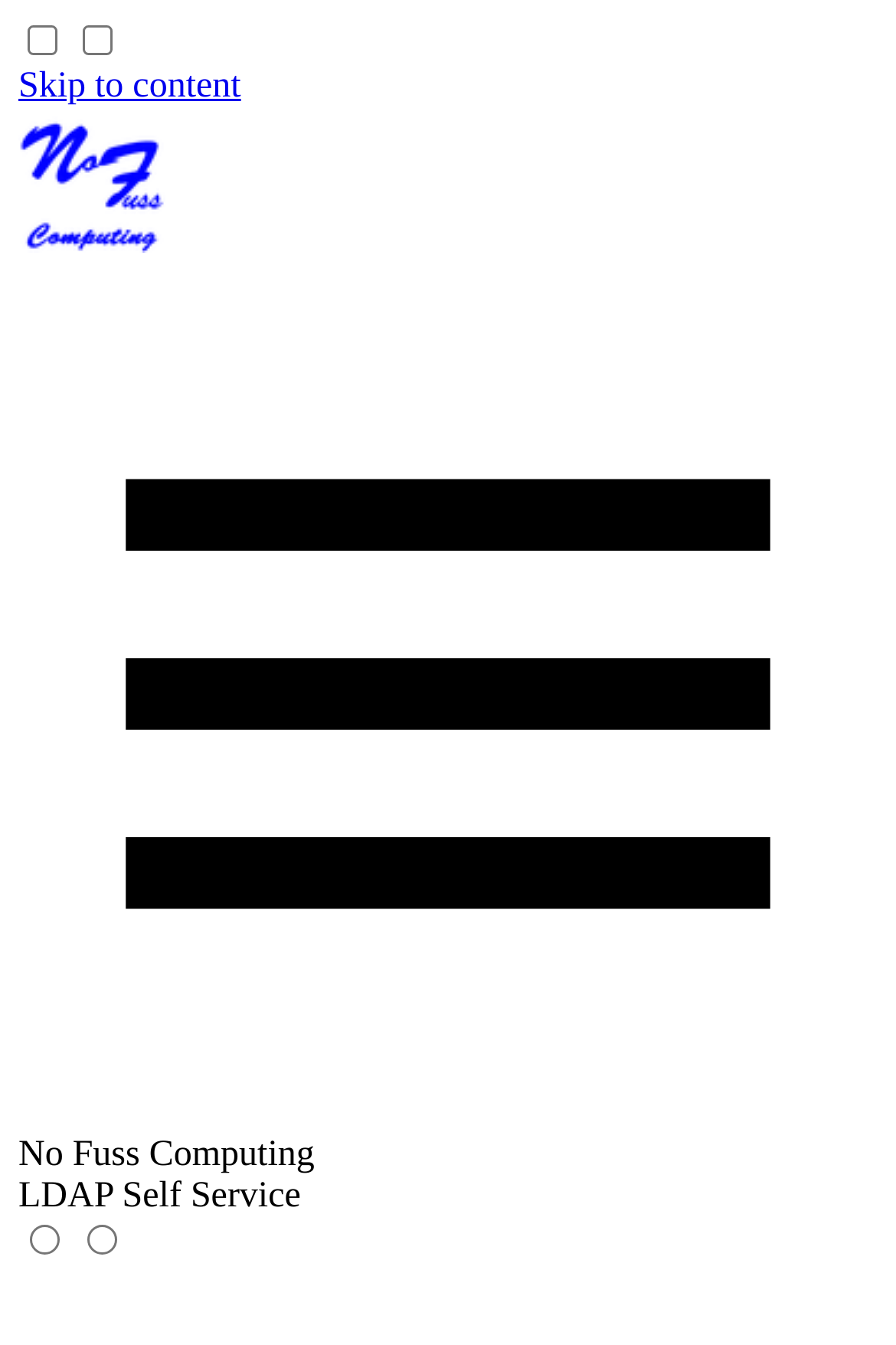Find the bounding box coordinates of the UI element according to this description: "parent_node: Skip to content".

[0.031, 0.019, 0.064, 0.041]